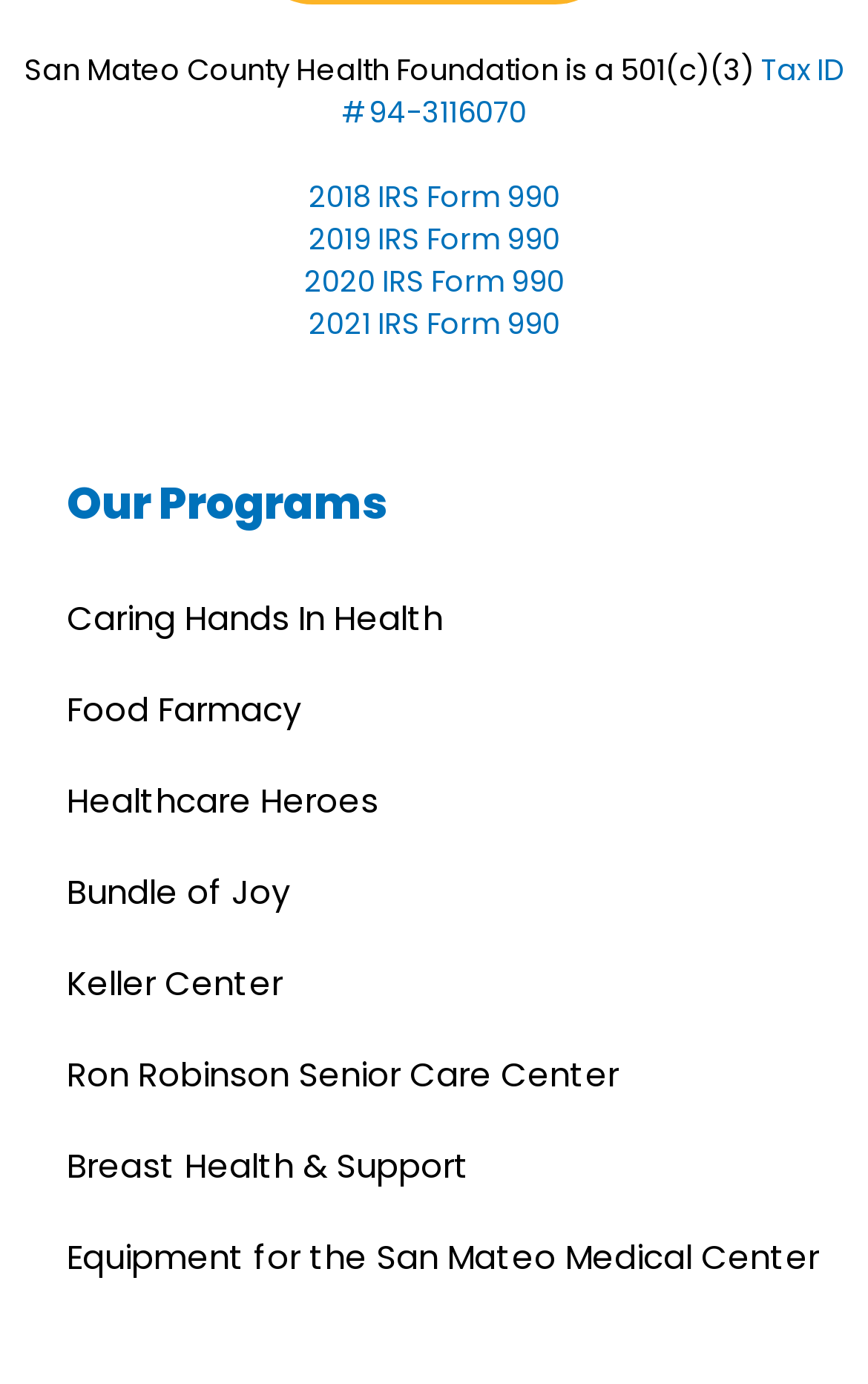Give a short answer using one word or phrase for the question:
What is the name of the program with the icon '' and the name 'Bundle of Joy'?

Bundle of Joy